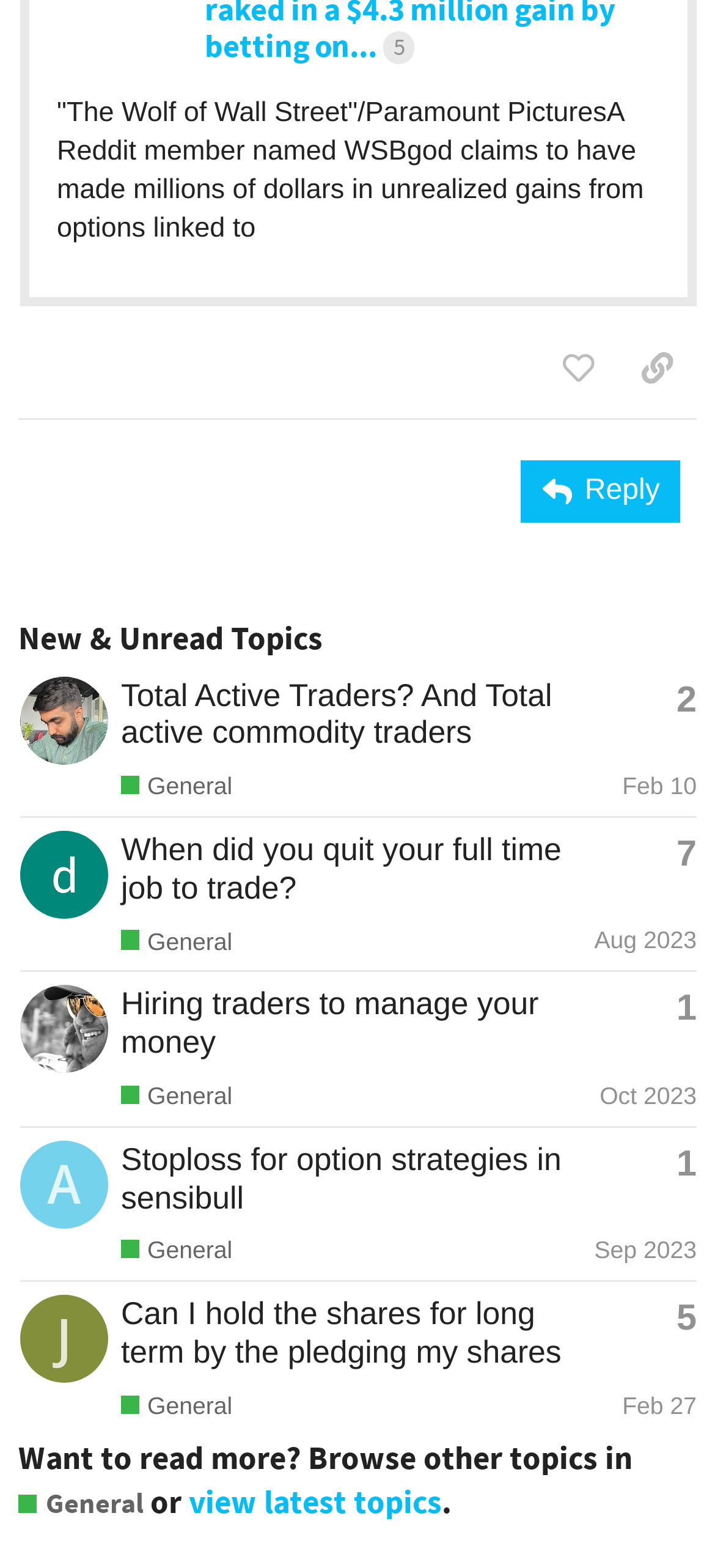Locate the bounding box coordinates of the element to click to perform the following action: 'Browse other topics in General'. The coordinates should be given as four float values between 0 and 1, in the form of [left, top, right, bottom].

[0.026, 0.947, 0.2, 0.972]